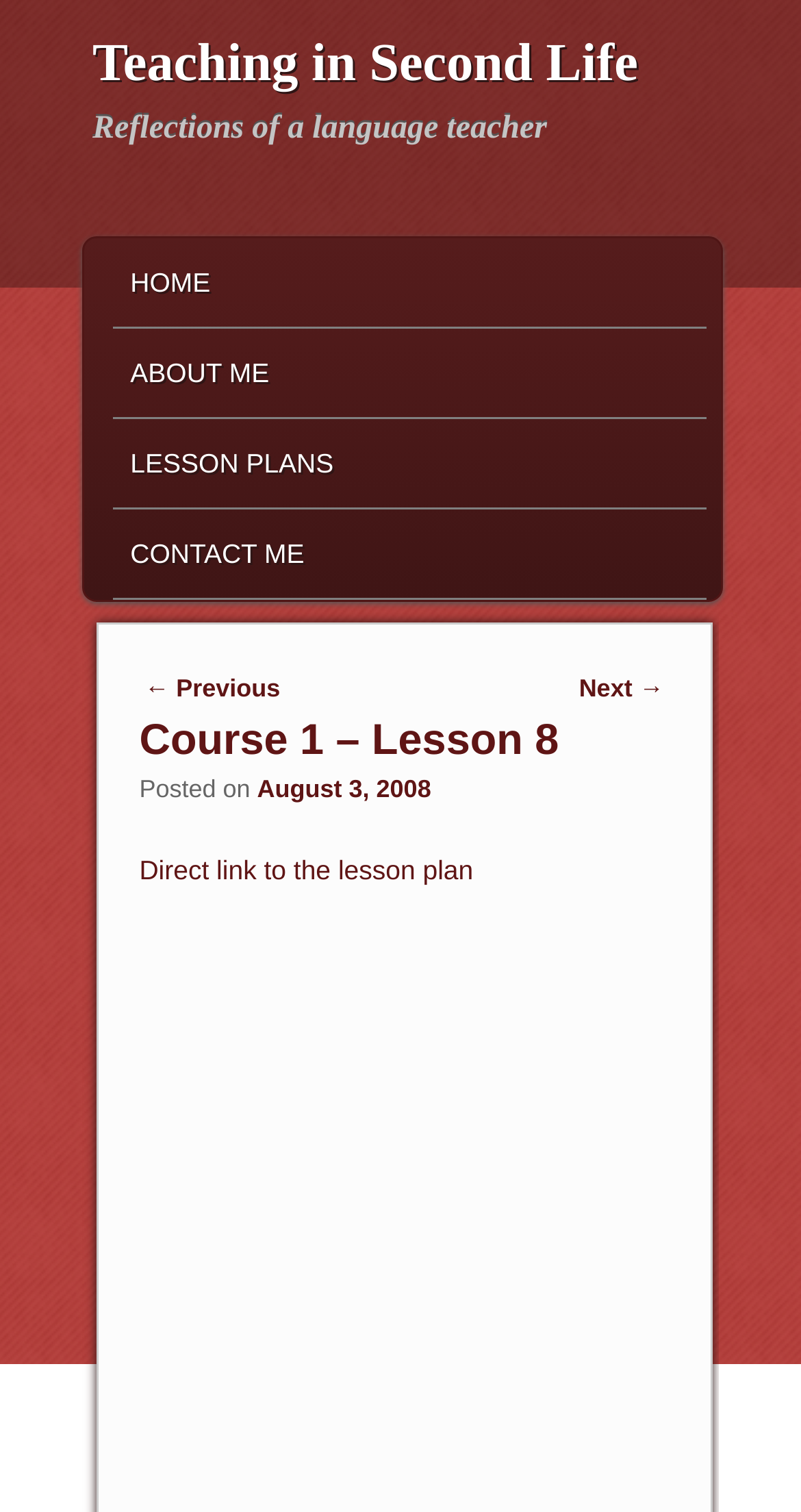Pinpoint the bounding box coordinates of the clickable element to carry out the following instruction: "view next lesson."

[0.723, 0.446, 0.829, 0.465]